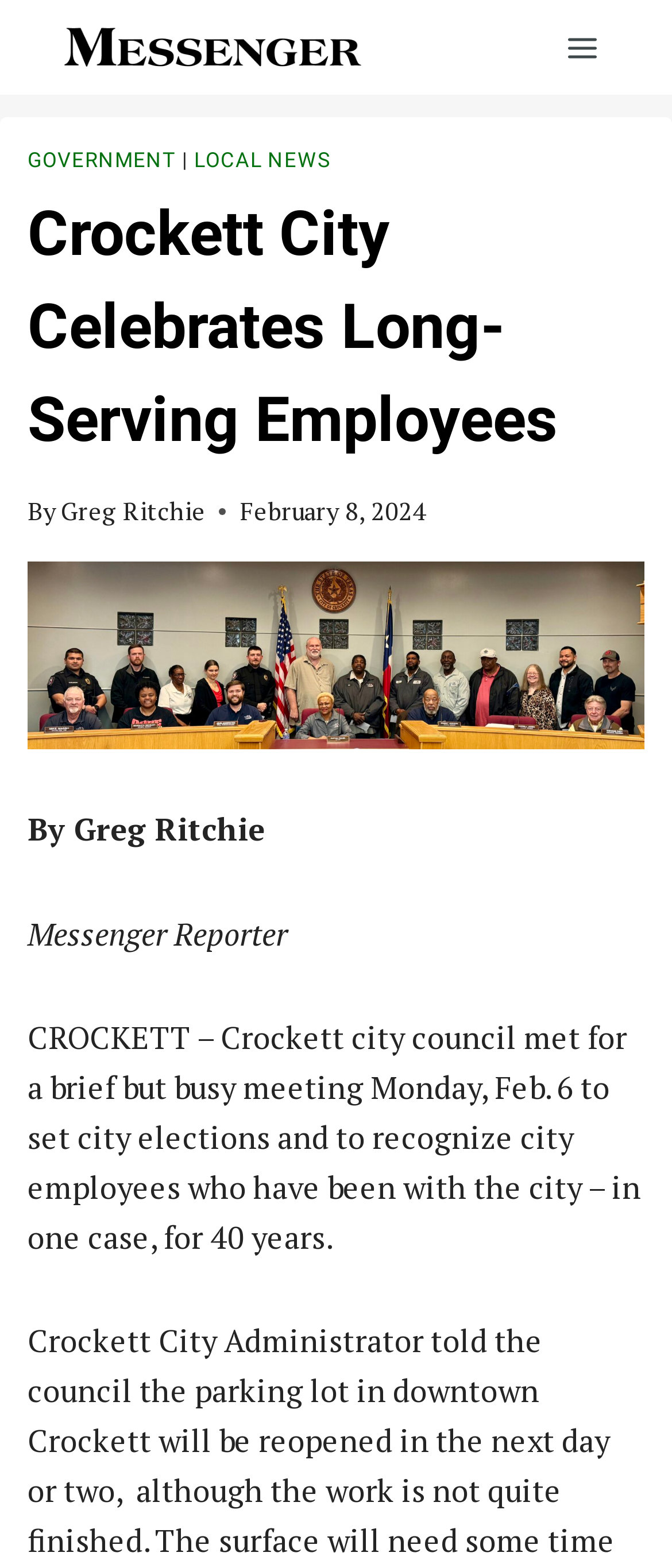What is the purpose of the city council meeting? Refer to the image and provide a one-word or short phrase answer.

To set city elections and recognize city employees